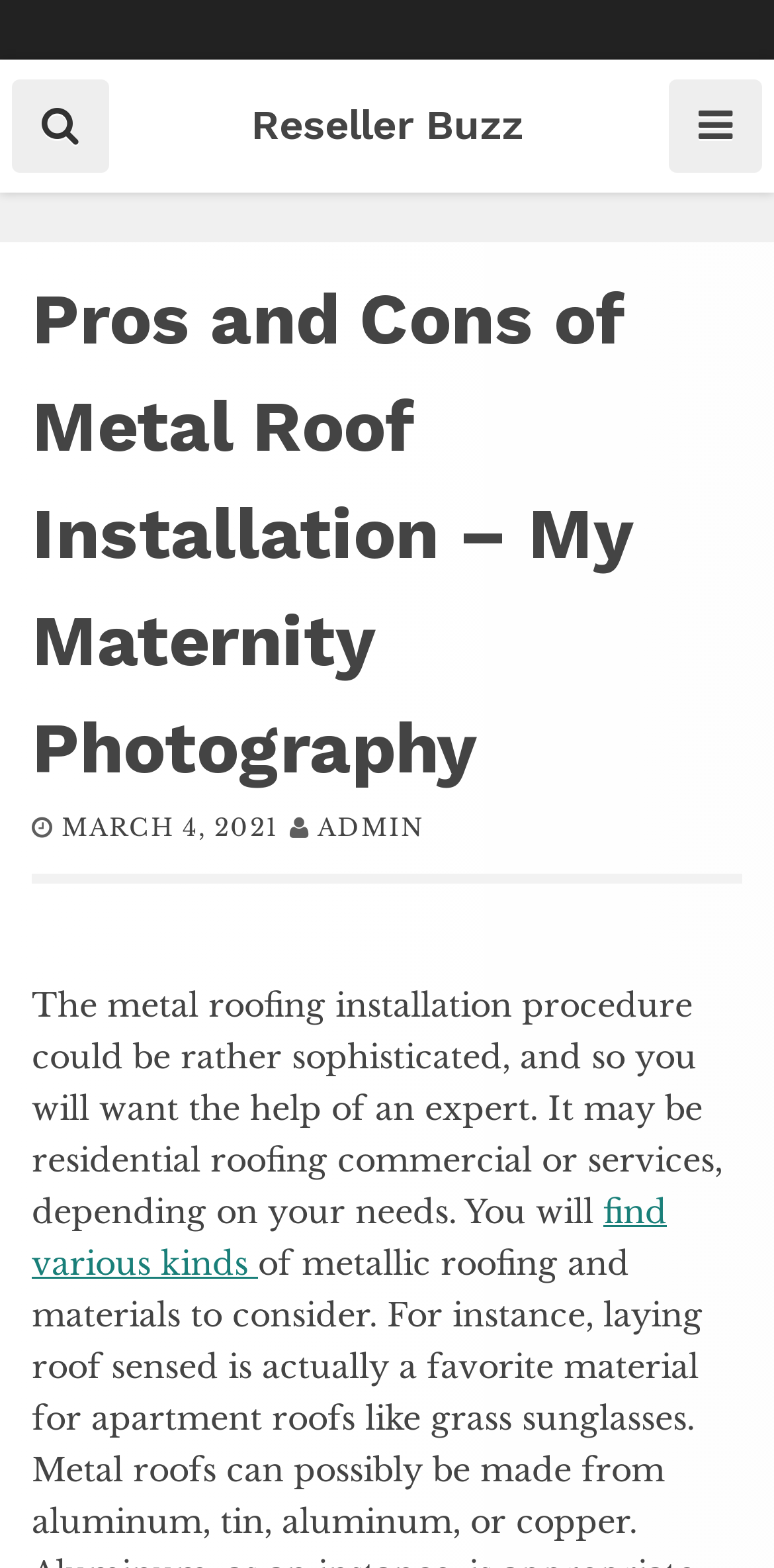Generate the text of the webpage's primary heading.

Pros and Cons of Metal Roof Installation – My Maternity Photography